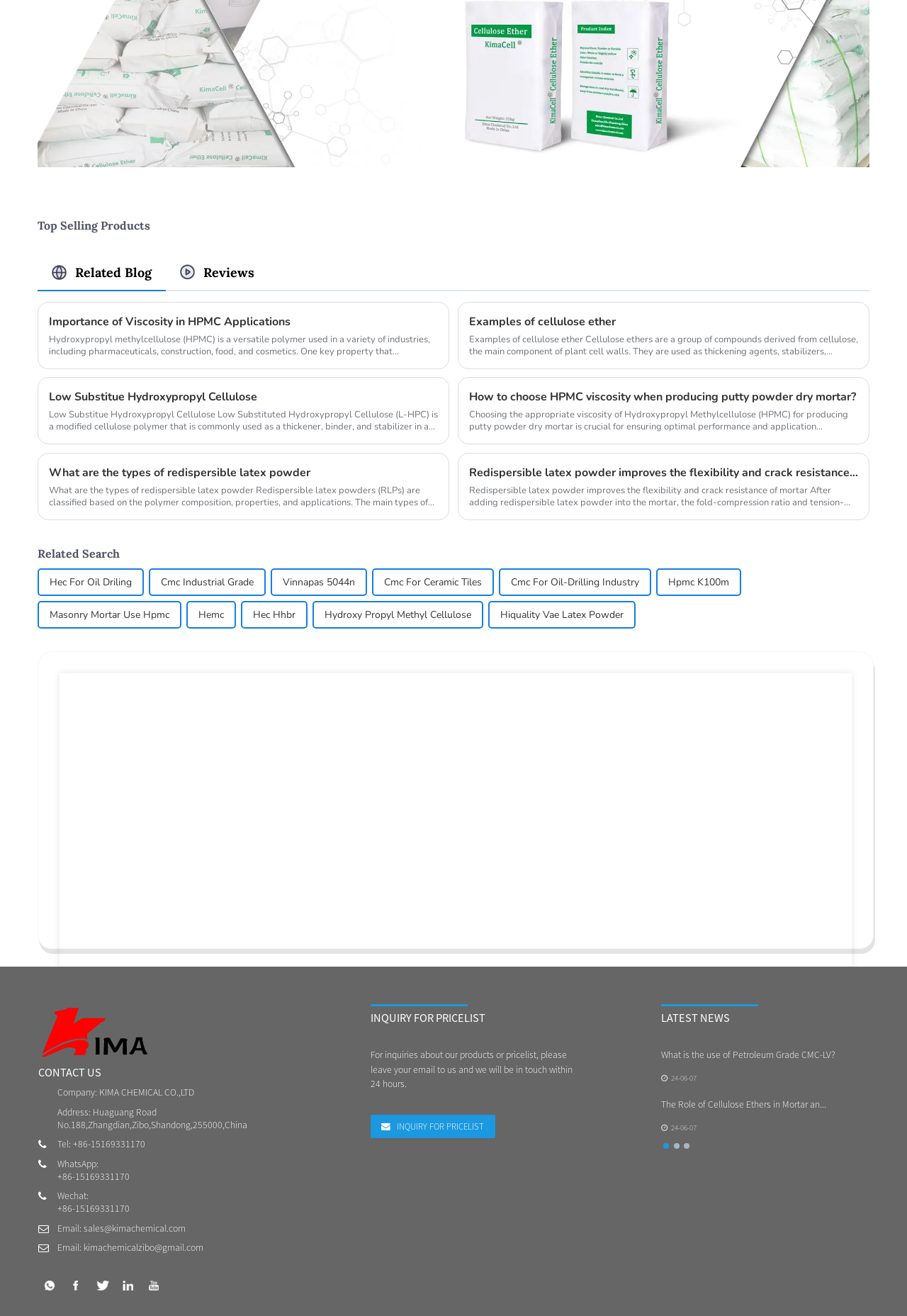Please determine the bounding box coordinates of the element's region to click in order to carry out the following instruction: "Click on the 'Importance of Viscosity in HPMC Applications' link". The coordinates should be four float numbers between 0 and 1, i.e., [left, top, right, bottom].

[0.054, 0.238, 0.483, 0.251]